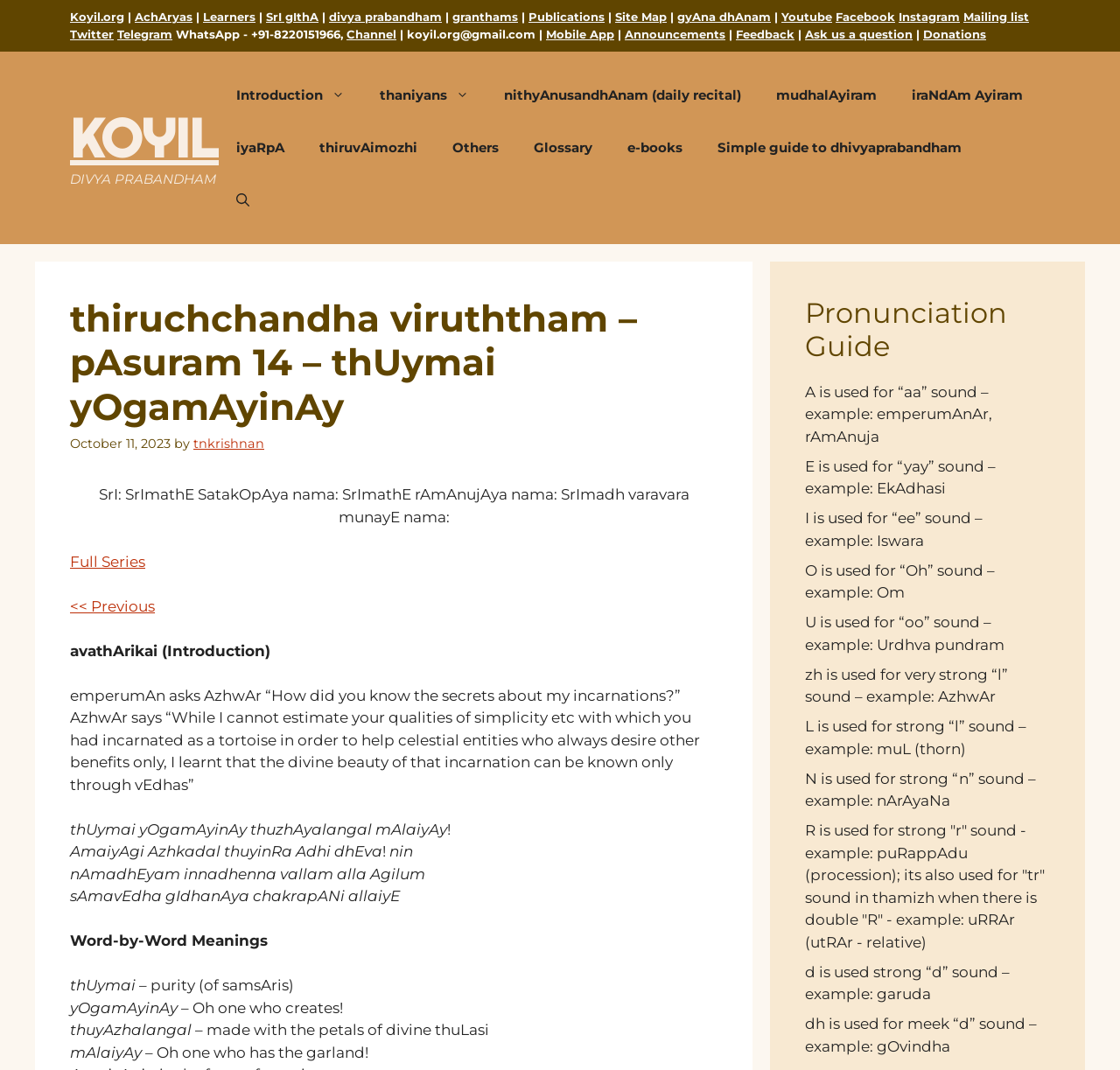What is the meaning of 'thUymai' in the pAsuram?
Use the image to answer the question with a single word or phrase.

purity (of samsAris)